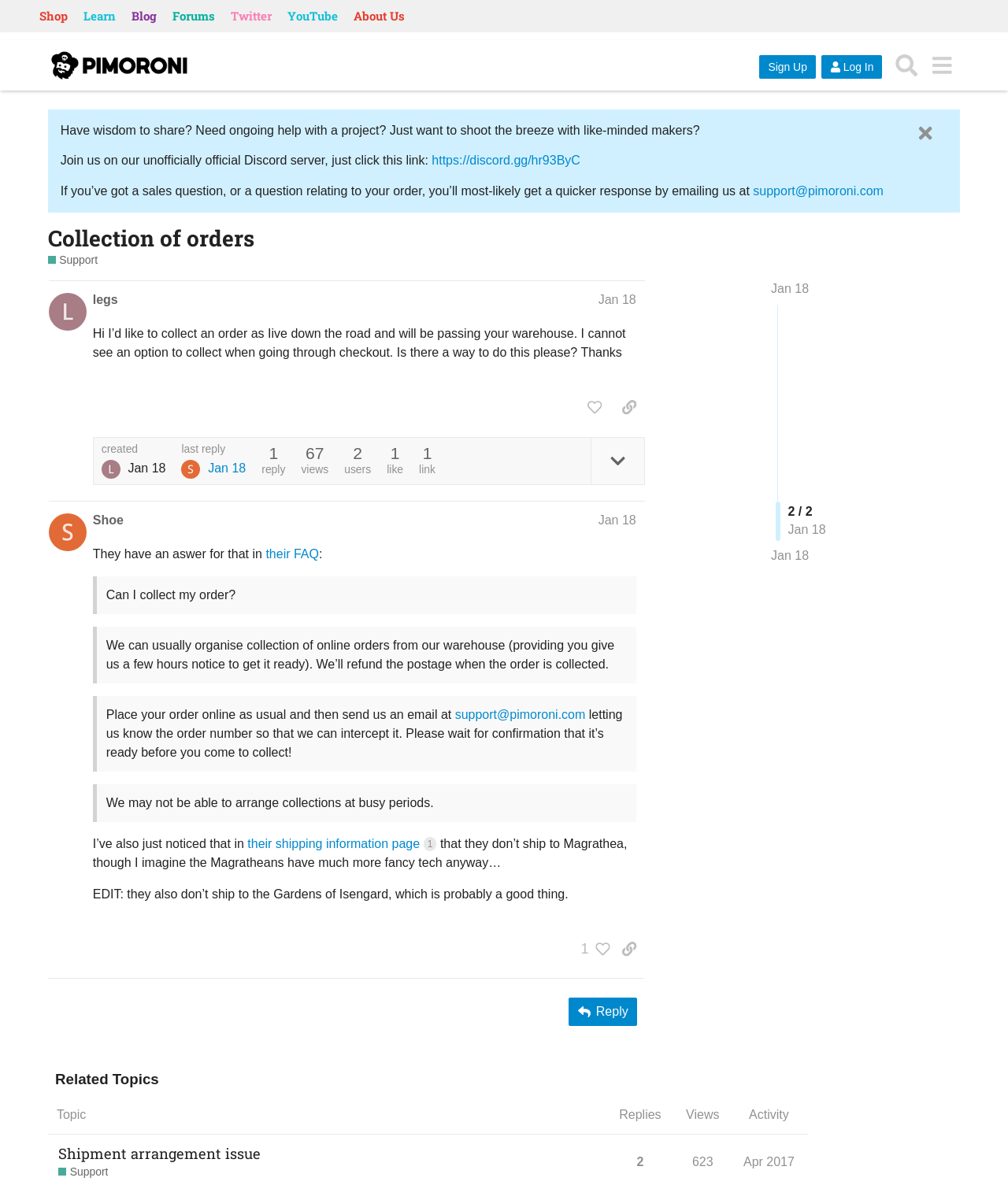Determine the bounding box coordinates of the clickable region to follow the instruction: "Click on the 'Sign Up' button".

[0.753, 0.046, 0.809, 0.066]